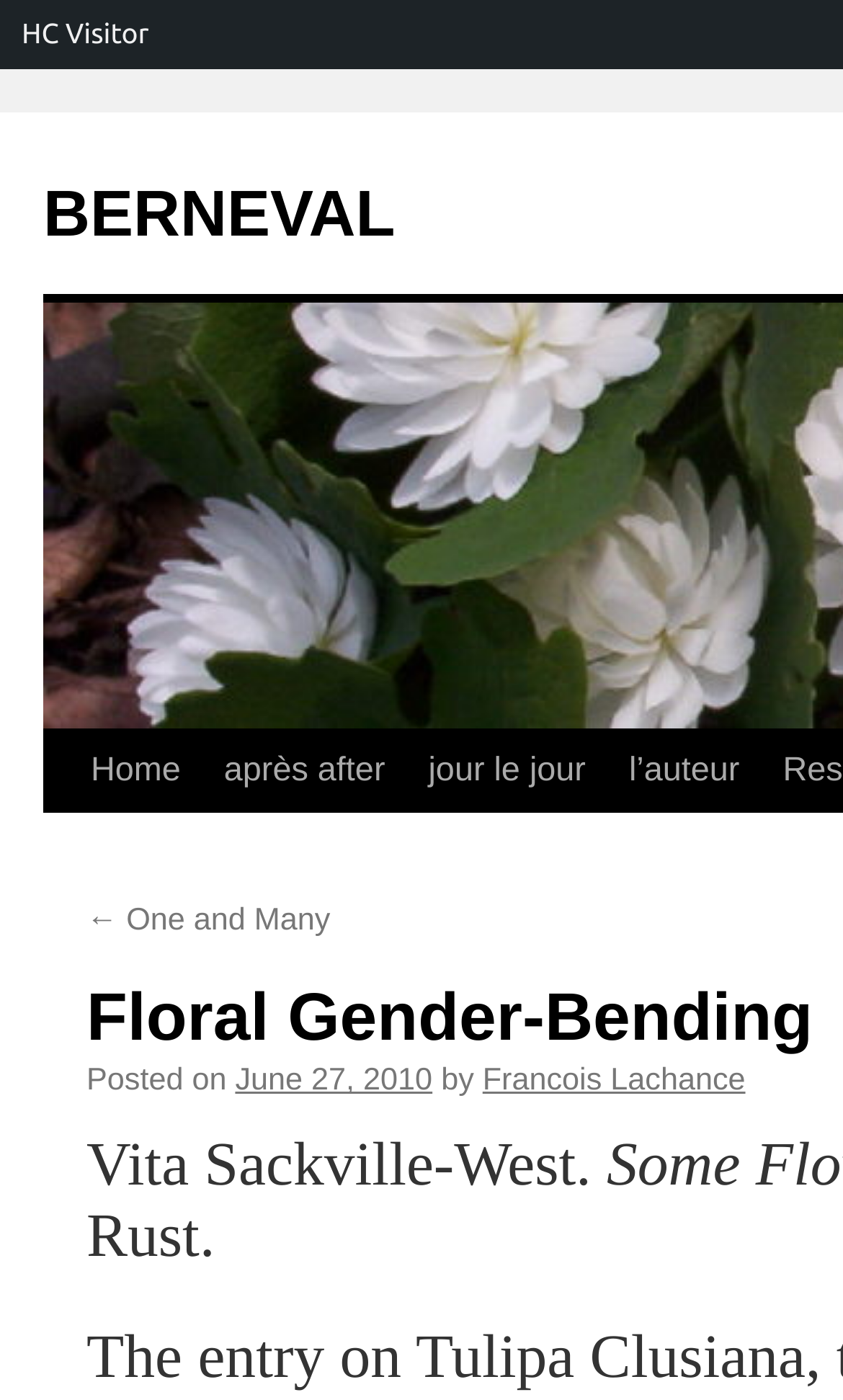How many links are in the main navigation? Using the information from the screenshot, answer with a single word or phrase.

4